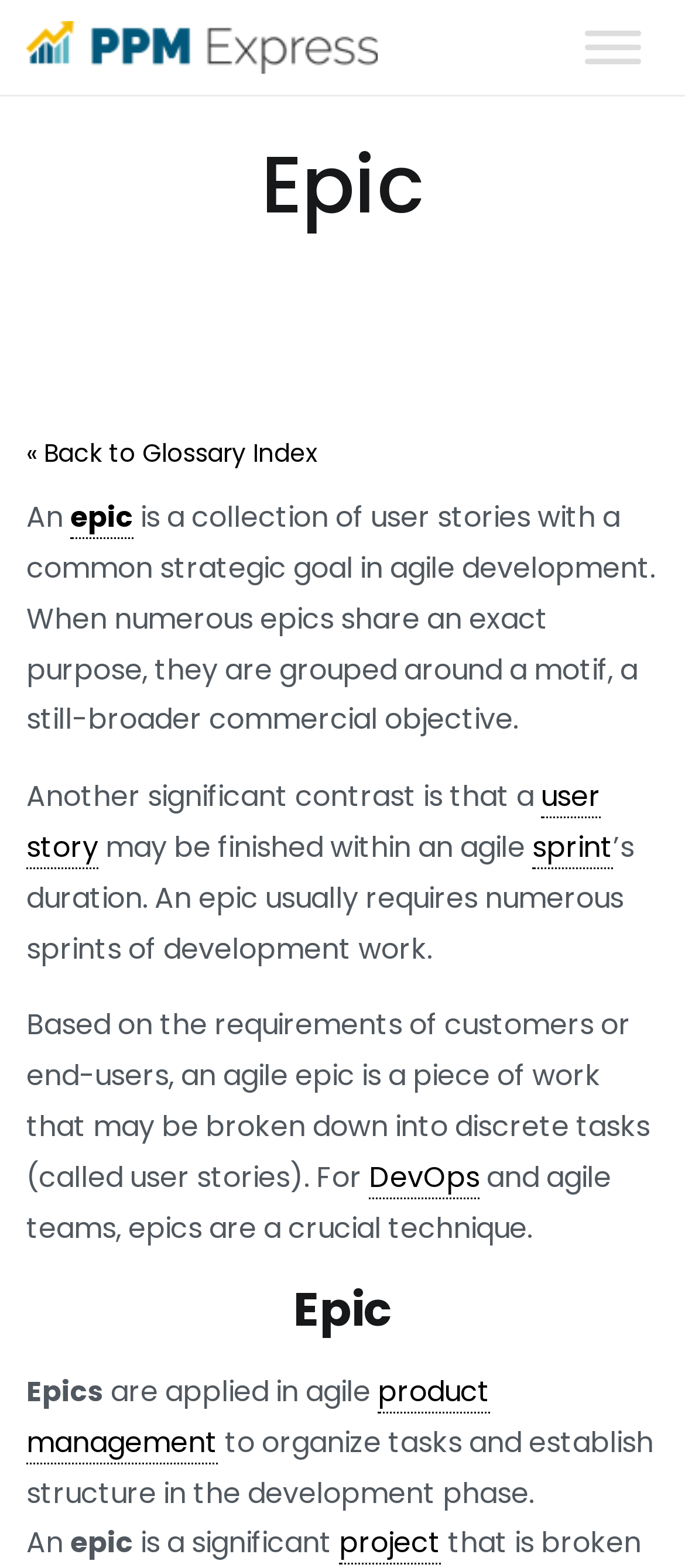Pinpoint the bounding box coordinates of the clickable area needed to execute the instruction: "Go back to Glossary Index". The coordinates should be specified as four float numbers between 0 and 1, i.e., [left, top, right, bottom].

[0.038, 0.275, 0.962, 0.304]